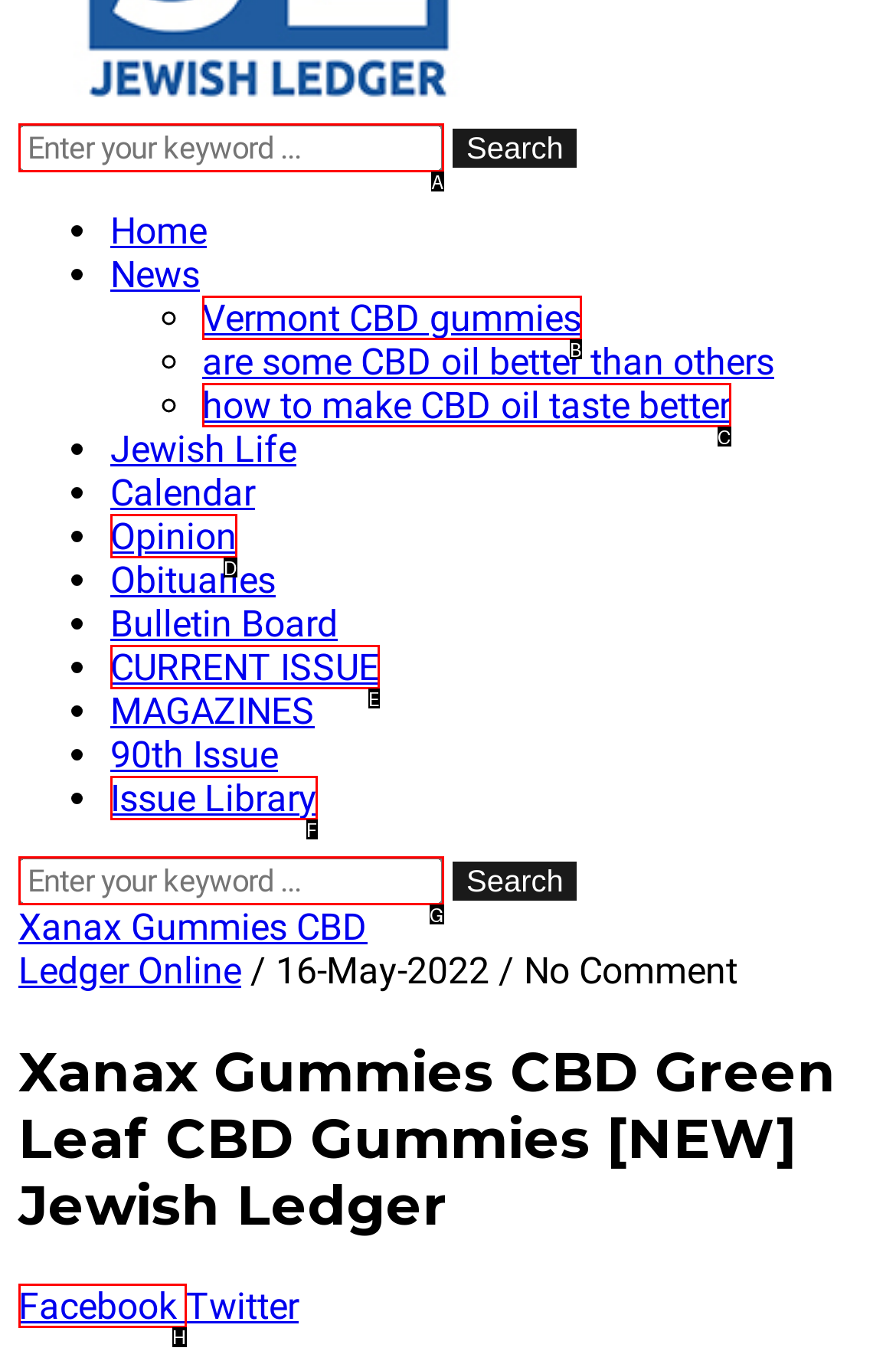Choose the letter of the element that should be clicked to complete the task: Enter a keyword in the search bar
Answer with the letter from the possible choices.

G